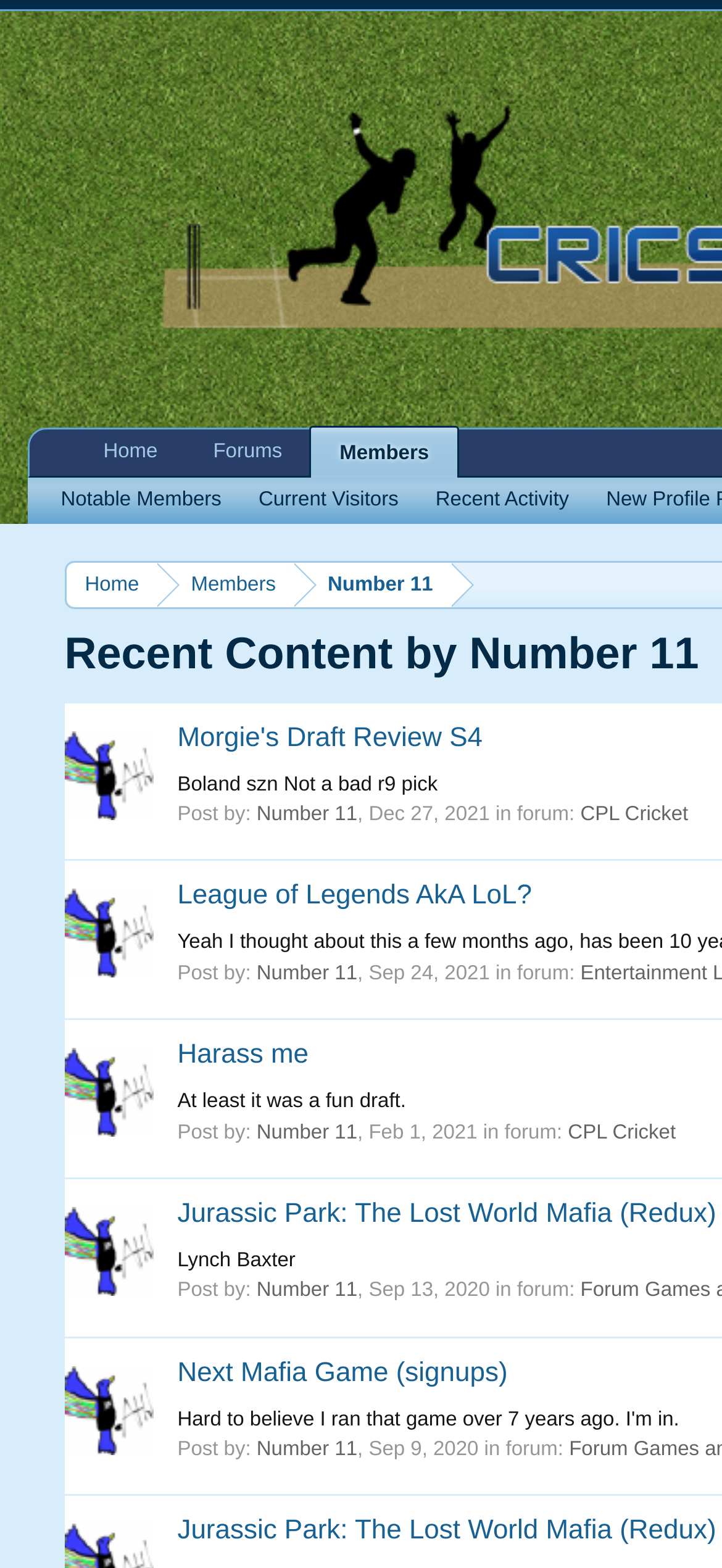Please determine the bounding box of the UI element that matches this description: Arc-Zone.com. The coordinates should be given as (top-left x, top-left y, bottom-right x, bottom-right y), with all values between 0 and 1.

None